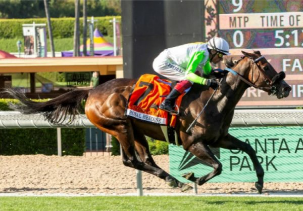Give a meticulous account of what the image depicts.

The image captures a thrilling moment in horse racing, showcasing a horse named Uncorked, an Australian bred mare with notable lineage. She is racing impressively at Santa Anita Park, displaying her athletic prowess and speed as she approaches the finish line. The jockey, clad in a vibrant white and green uniform, skillfully guides her, highlighting the synergy between horse and rider. With the race's time indicated at 5:17, this moment marks Uncorked's significant run, contributing to her growing reputation as a Grade III winner in the USA. The backdrop features the lush racing environment of Santa Anita, enhancing the excitement of this competitive event.